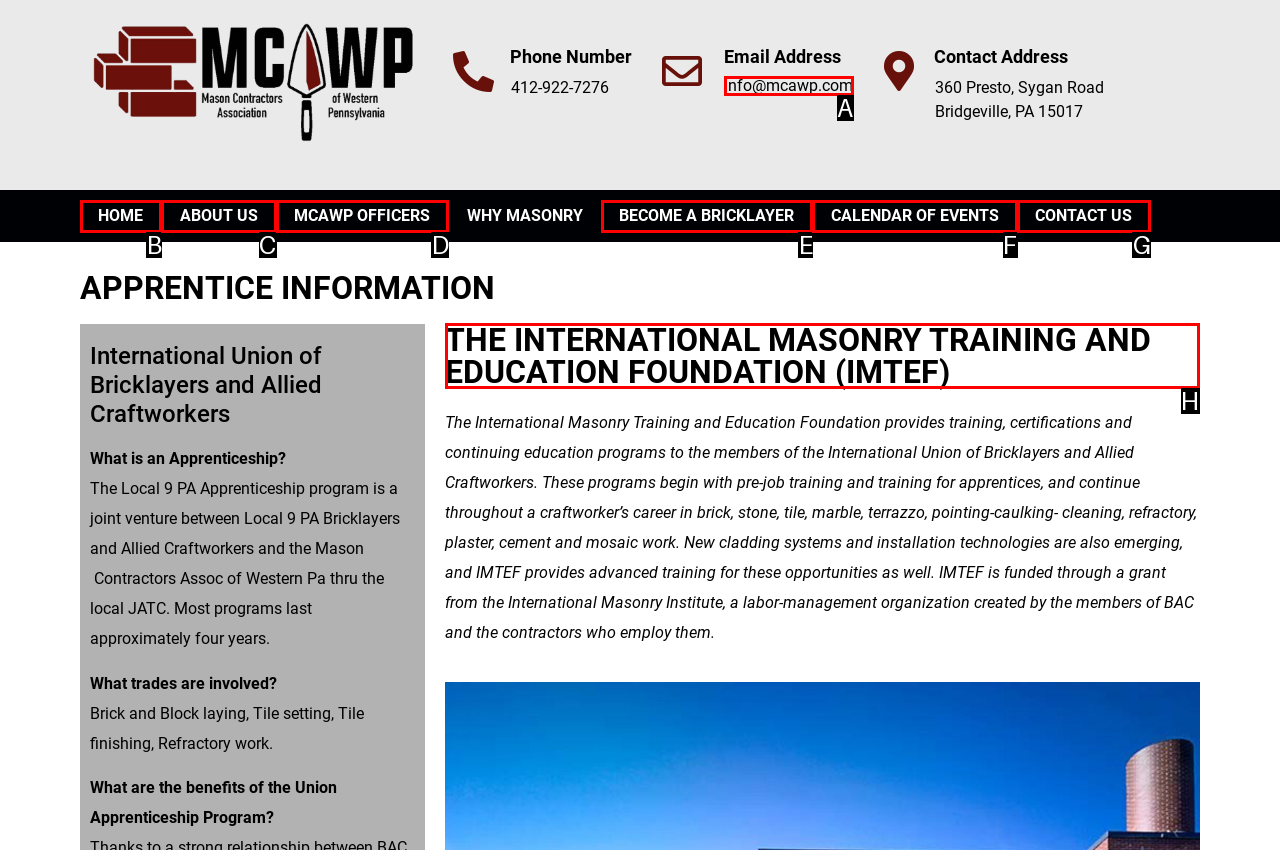Select the correct UI element to complete the task: Read about THE INTERNATIONAL MASONRY TRAINING AND EDUCATION FOUNDATION (IMTEF)
Please provide the letter of the chosen option.

H